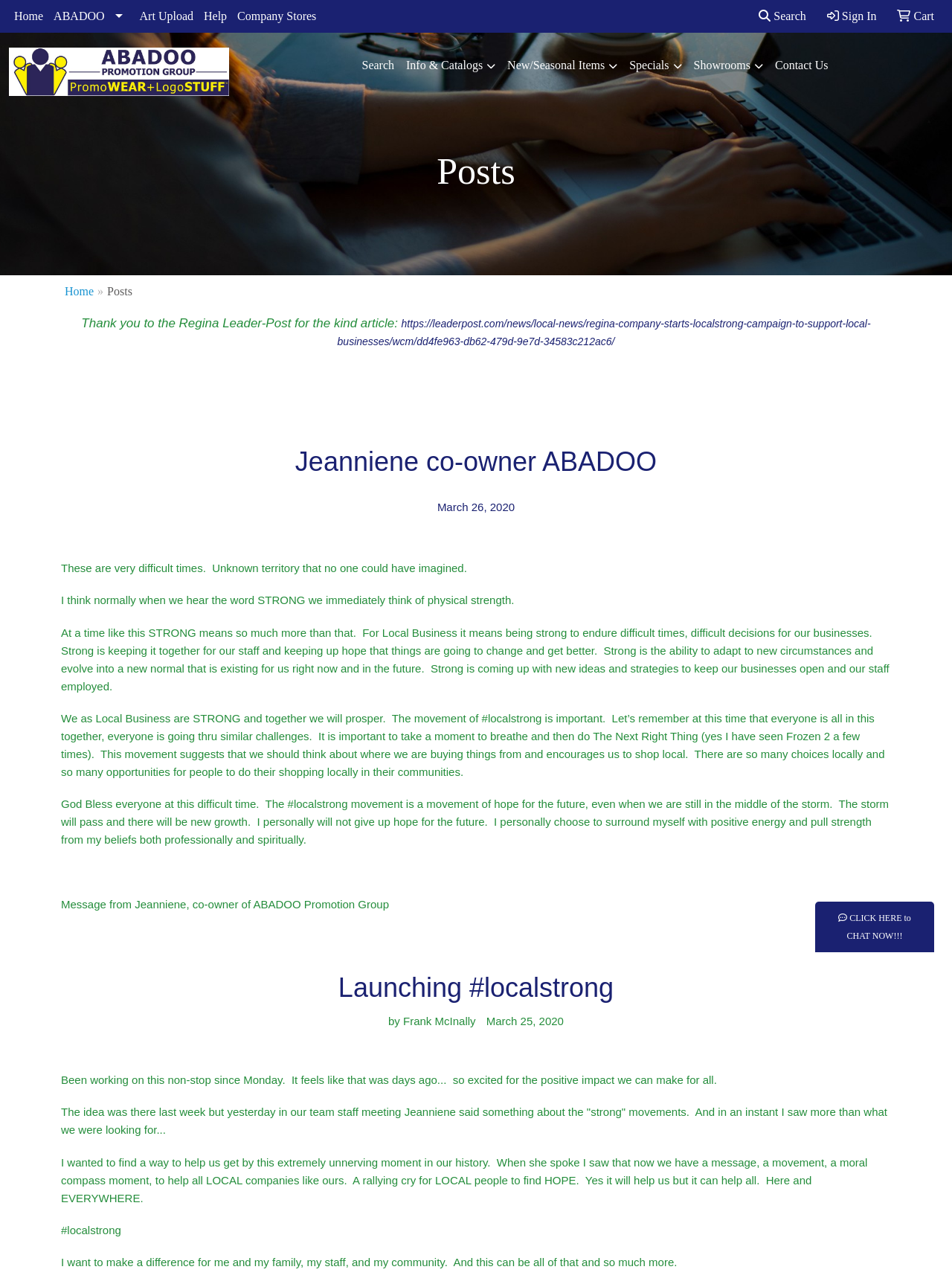Determine the bounding box coordinates of the clickable area required to perform the following instruction: "View company information". The coordinates should be represented as four float numbers between 0 and 1: [left, top, right, bottom].

[0.009, 0.037, 0.241, 0.075]